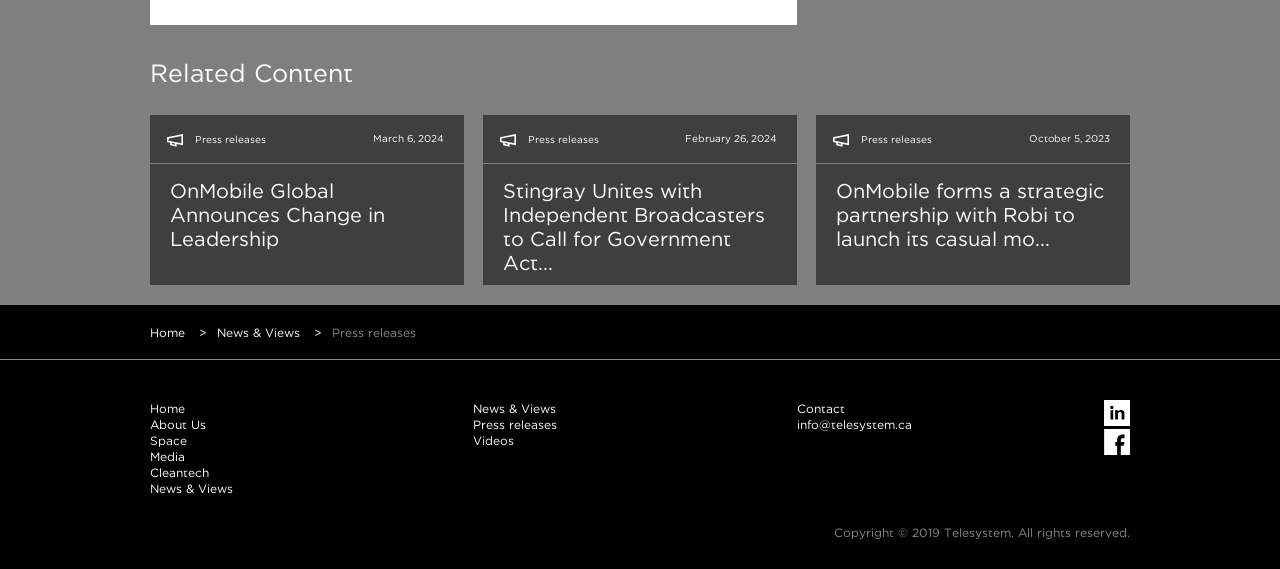Pinpoint the bounding box coordinates of the area that should be clicked to complete the following instruction: "Contact via email 'info@telesystem.ca'". The coordinates must be given as four float numbers between 0 and 1, i.e., [left, top, right, bottom].

[0.622, 0.735, 0.712, 0.757]